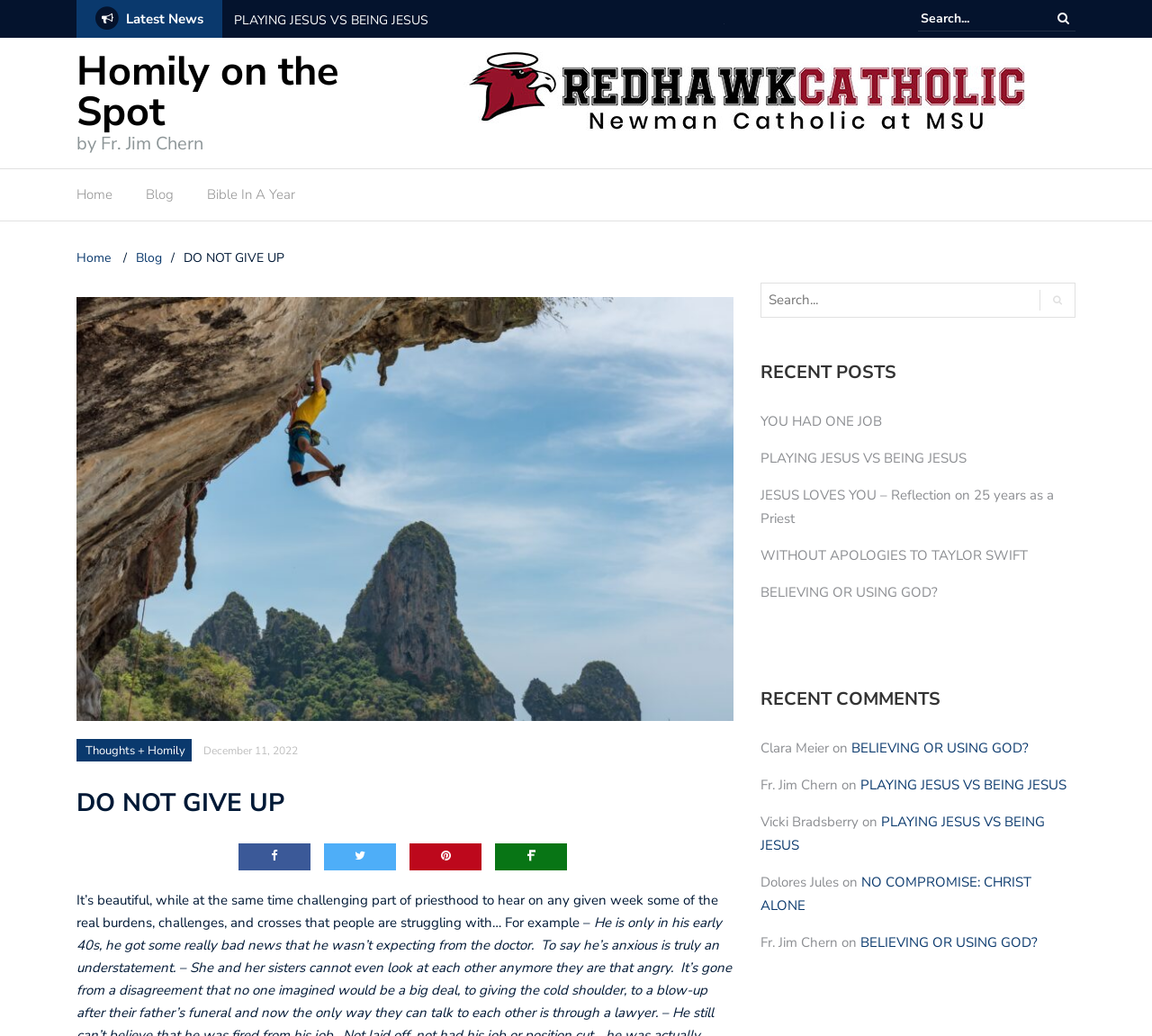Please determine the bounding box coordinates of the clickable area required to carry out the following instruction: "Read the latest news". The coordinates must be four float numbers between 0 and 1, represented as [left, top, right, bottom].

[0.106, 0.01, 0.177, 0.027]